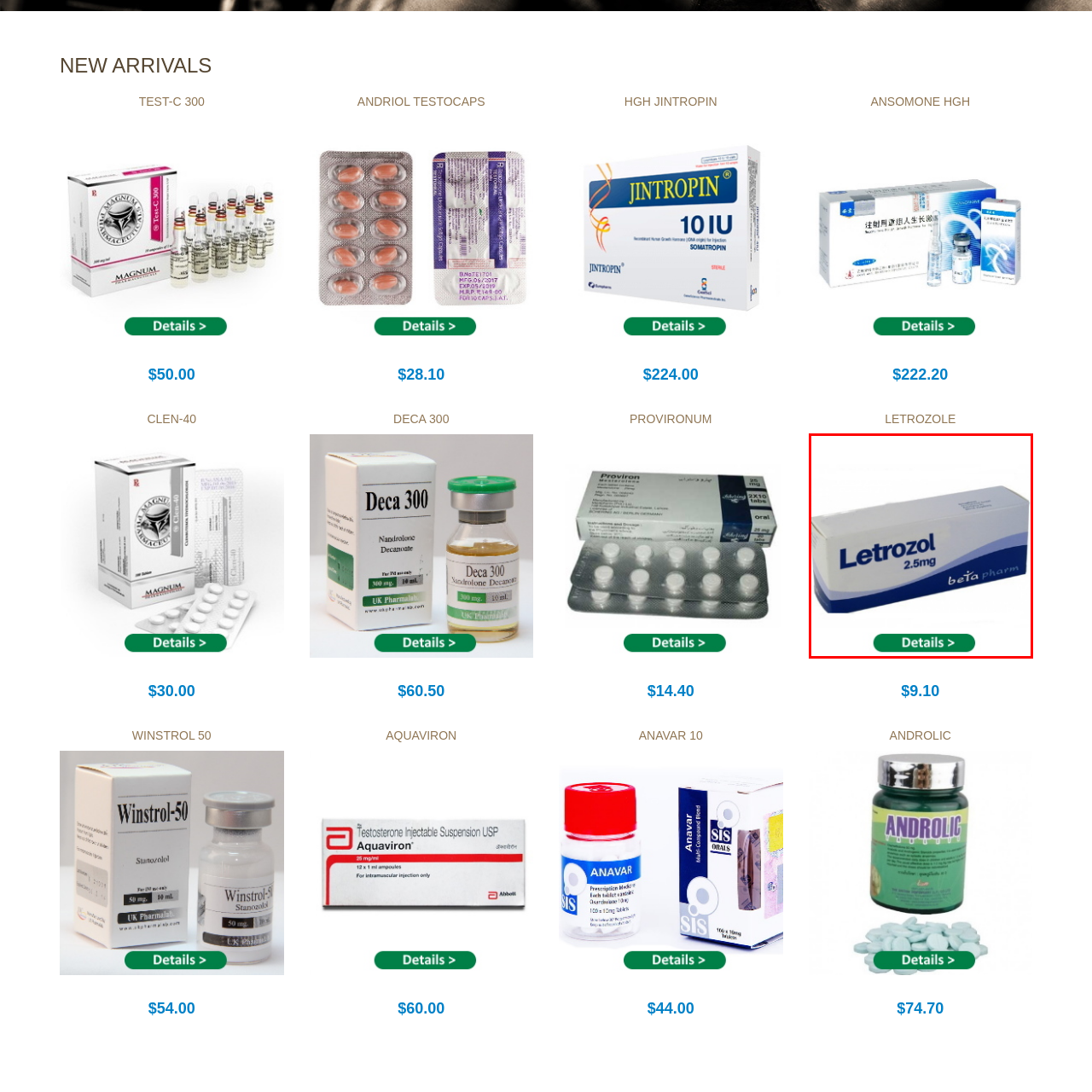Detail the visual elements present in the red-framed section of the image.

The image showcases a box of Letrozole, a medication prominently labeled with "Letrozol" and the dosage of "2.5mg." The packaging features a clean, modern design, primarily in white with a blue wave pattern at the bottom, highlighting the product's branding by "beta pharm." Below the image, a green button labeled "Details >" invites users to learn more about the product. This medication is often used in the treatment of hormone-receptor-positive breast cancer, reflecting its significance in oncological therapies.